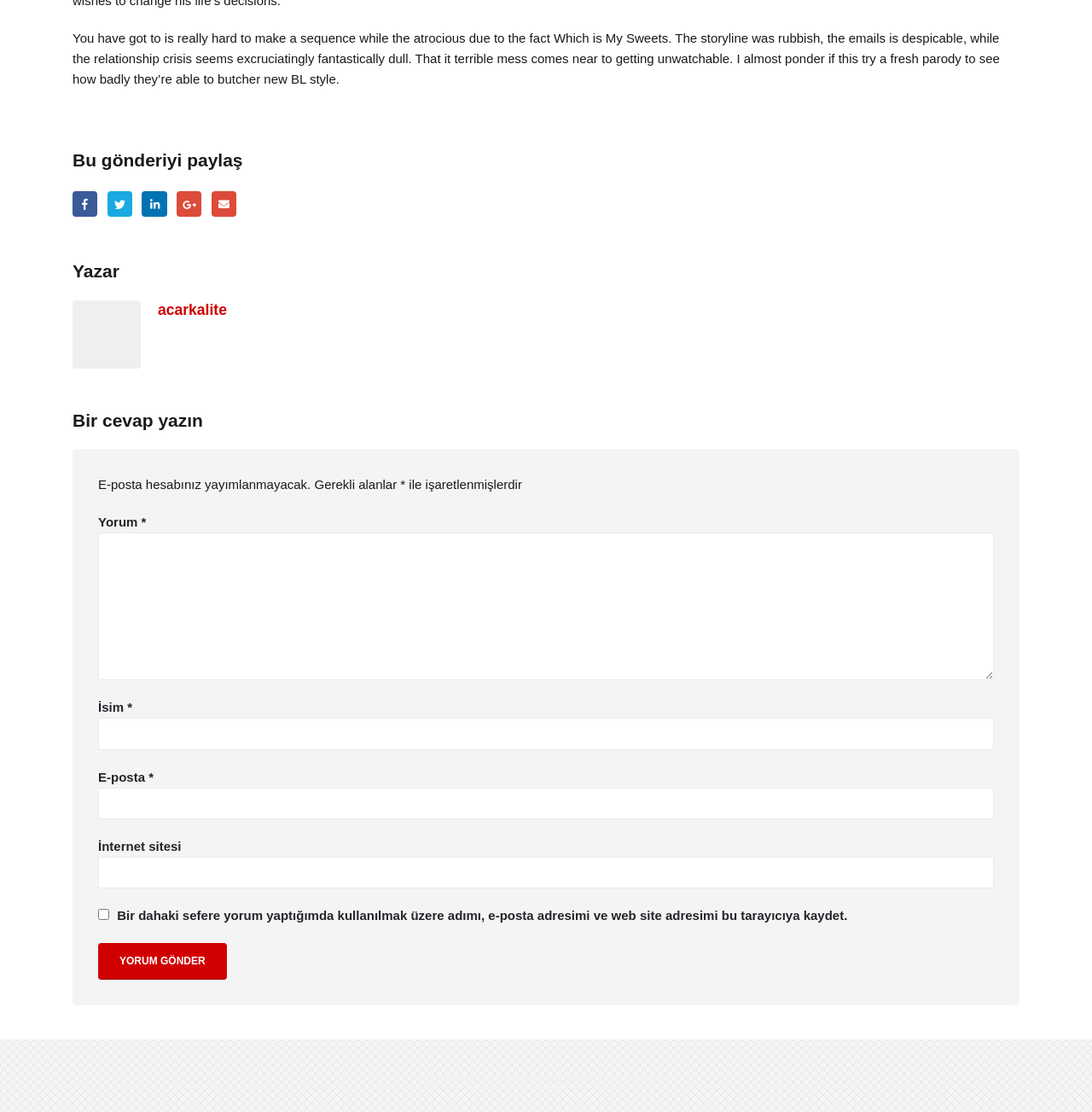Provide the bounding box coordinates of the section that needs to be clicked to accomplish the following instruction: "Submit your comment."

[0.09, 0.848, 0.208, 0.881]